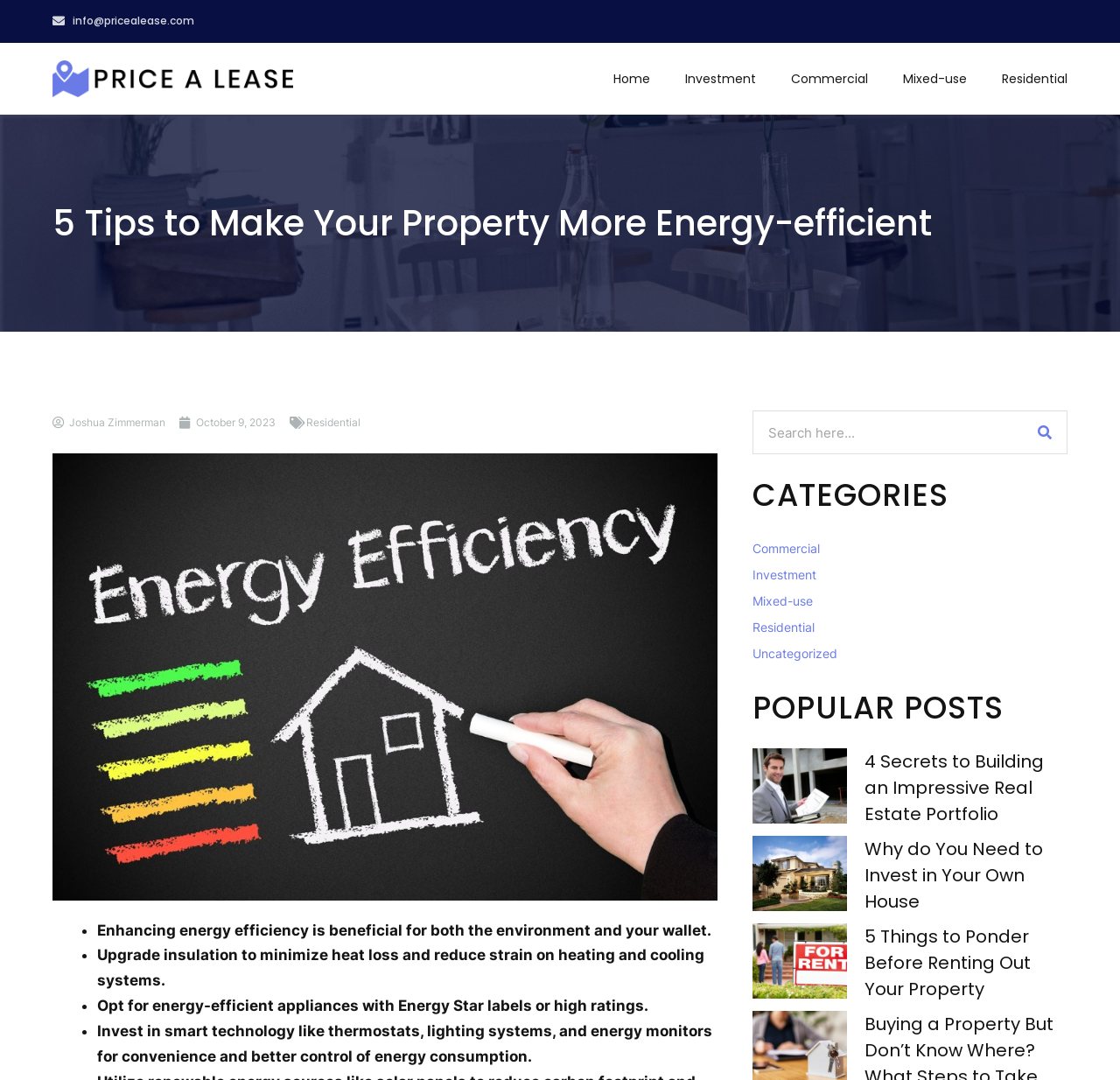Locate the bounding box coordinates of the element that needs to be clicked to carry out the instruction: "Search for something". The coordinates should be given as four float numbers ranging from 0 to 1, i.e., [left, top, right, bottom].

None